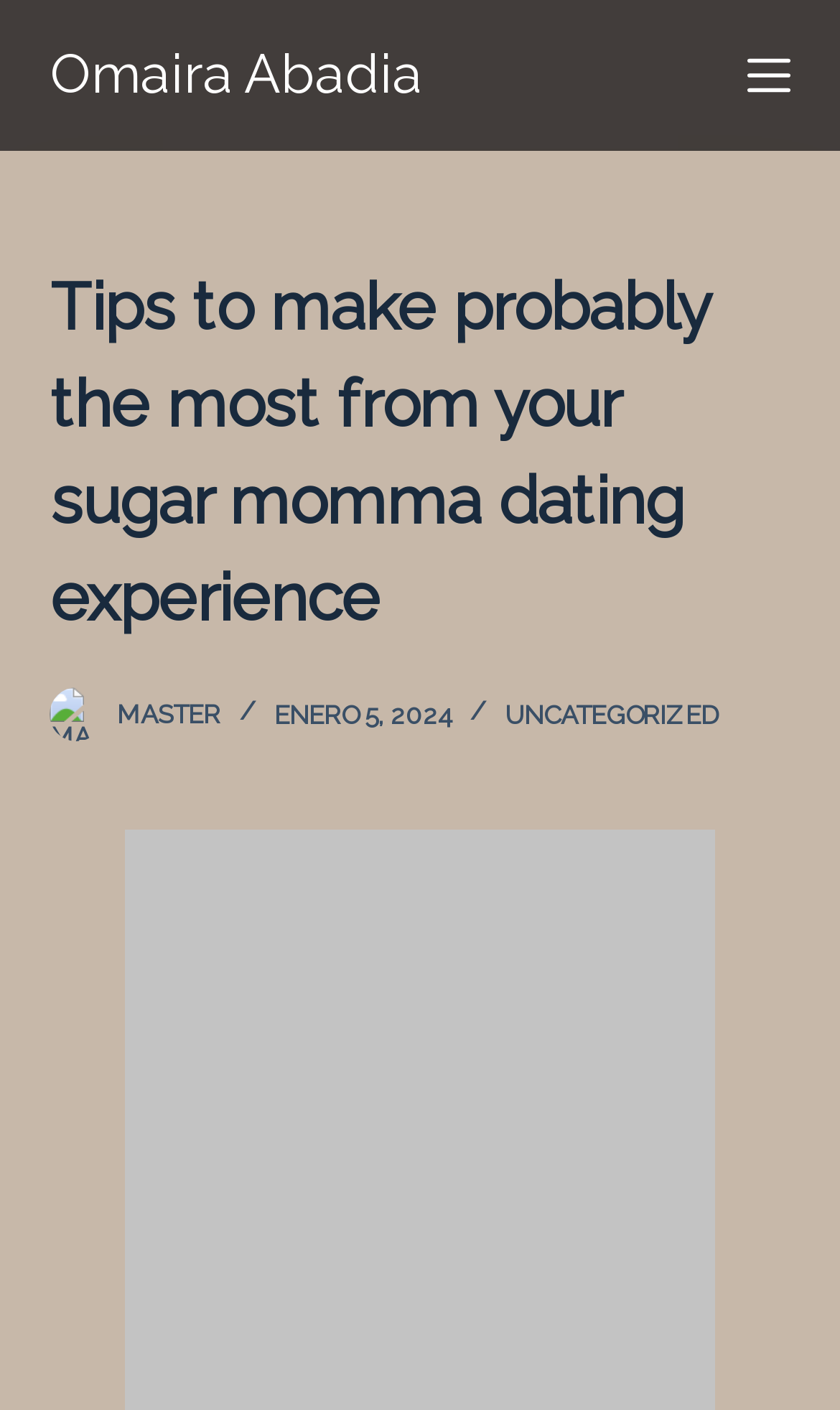Using the given description, provide the bounding box coordinates formatted as (top-left x, top-left y, bottom-right x, bottom-right y), with all values being floating point numbers between 0 and 1. Description: Saltar al contenido

[0.0, 0.0, 0.103, 0.031]